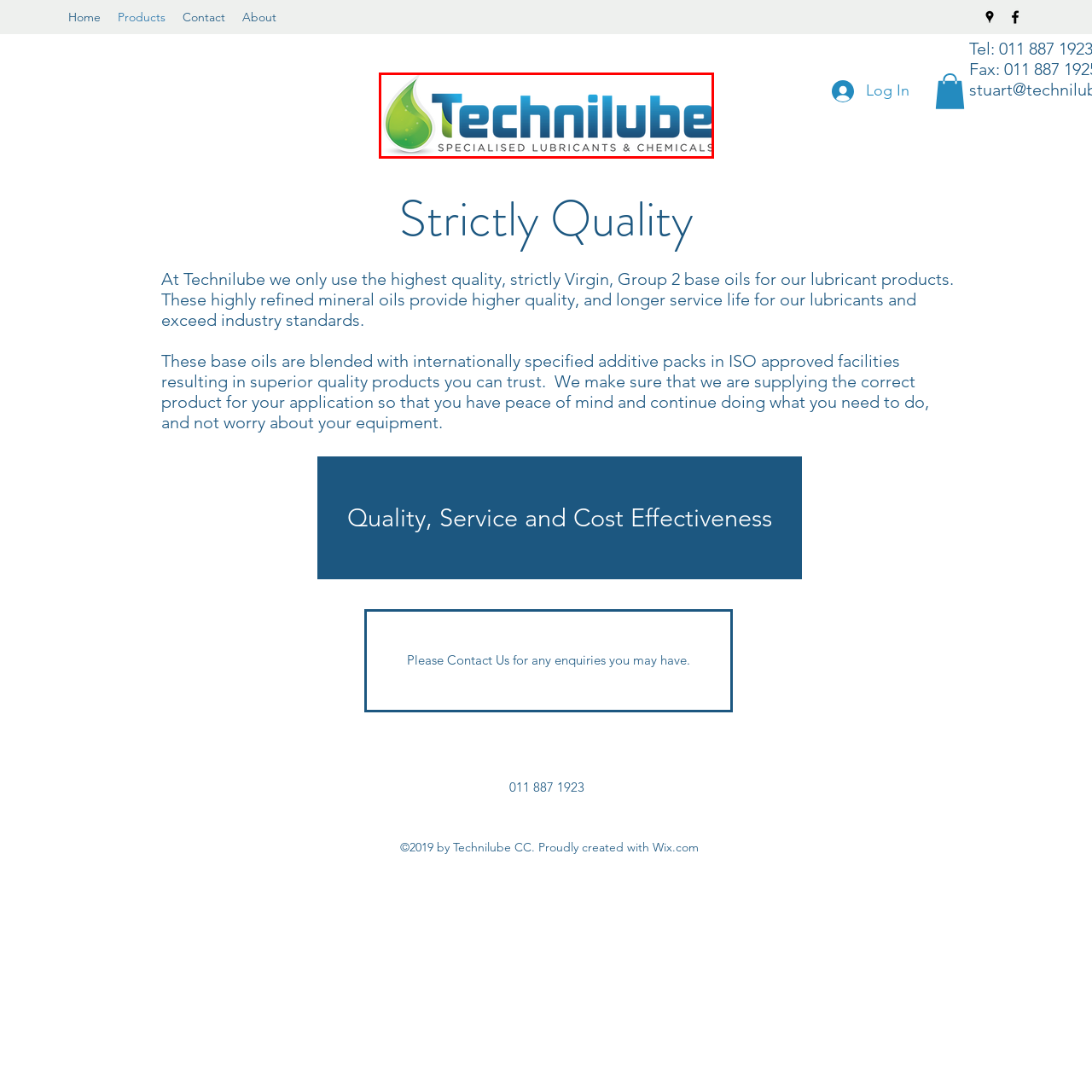Focus on the section within the red boundary and provide a detailed description.

The image features the logo of Technilube, a company specializing in lubricants and chemicals. The logo is visually striking, combining a stylized green droplet that suggests fluidity and lubrication with bold, modern typography. The name "Technilube" is prominently displayed in a vibrant blue, conveying a sense of professionalism and reliability. Below the main name, the tagline "Specialised Lubricants & Chemicals" emphasizes their focus on high-quality products tailored for various applications in the lubricant industry. This branding effectively communicates Technilube’s commitment to quality and expertise in their field.